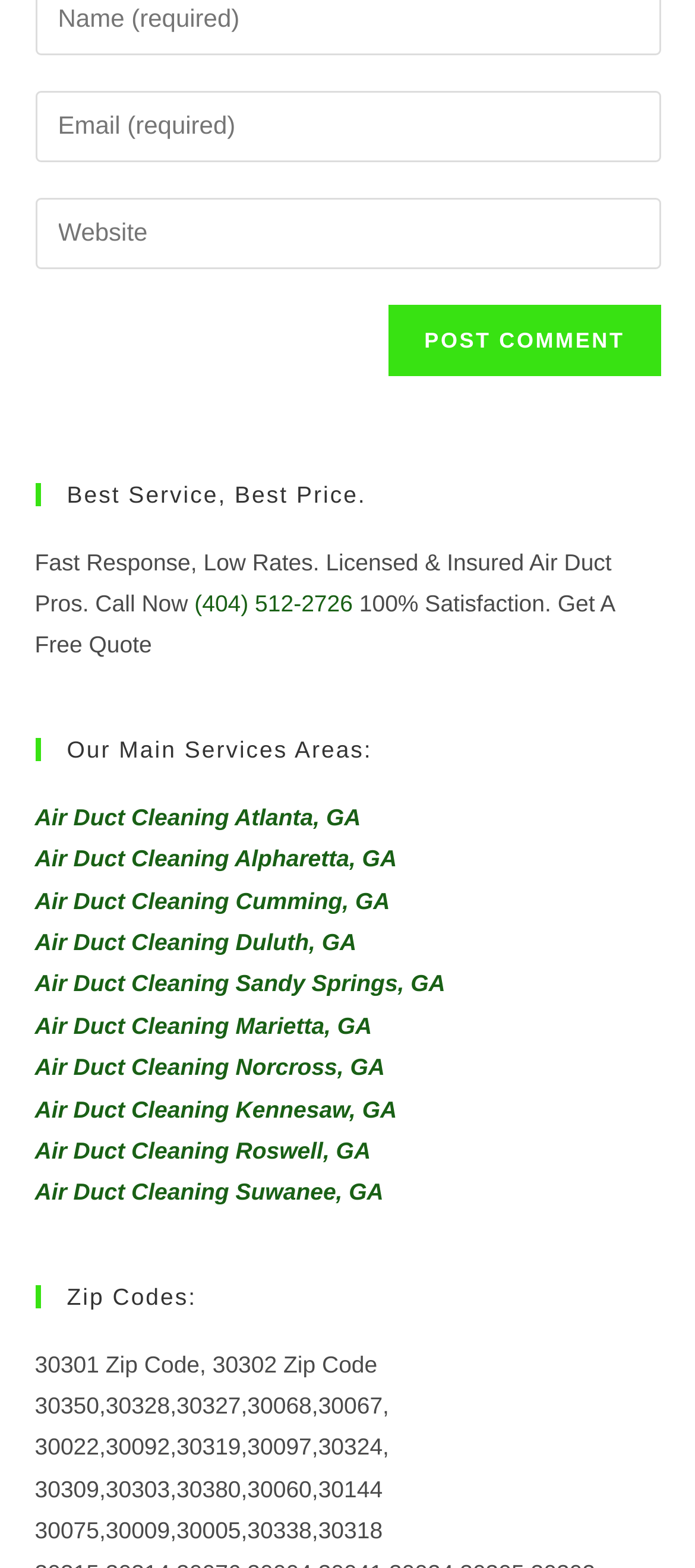Given the element description, predict the bounding box coordinates in the format (top-left x, top-left y, bottom-right x, bottom-right y). Make sure all values are between 0 and 1. Here is the element description: (404) 512-2726

[0.28, 0.376, 0.508, 0.393]